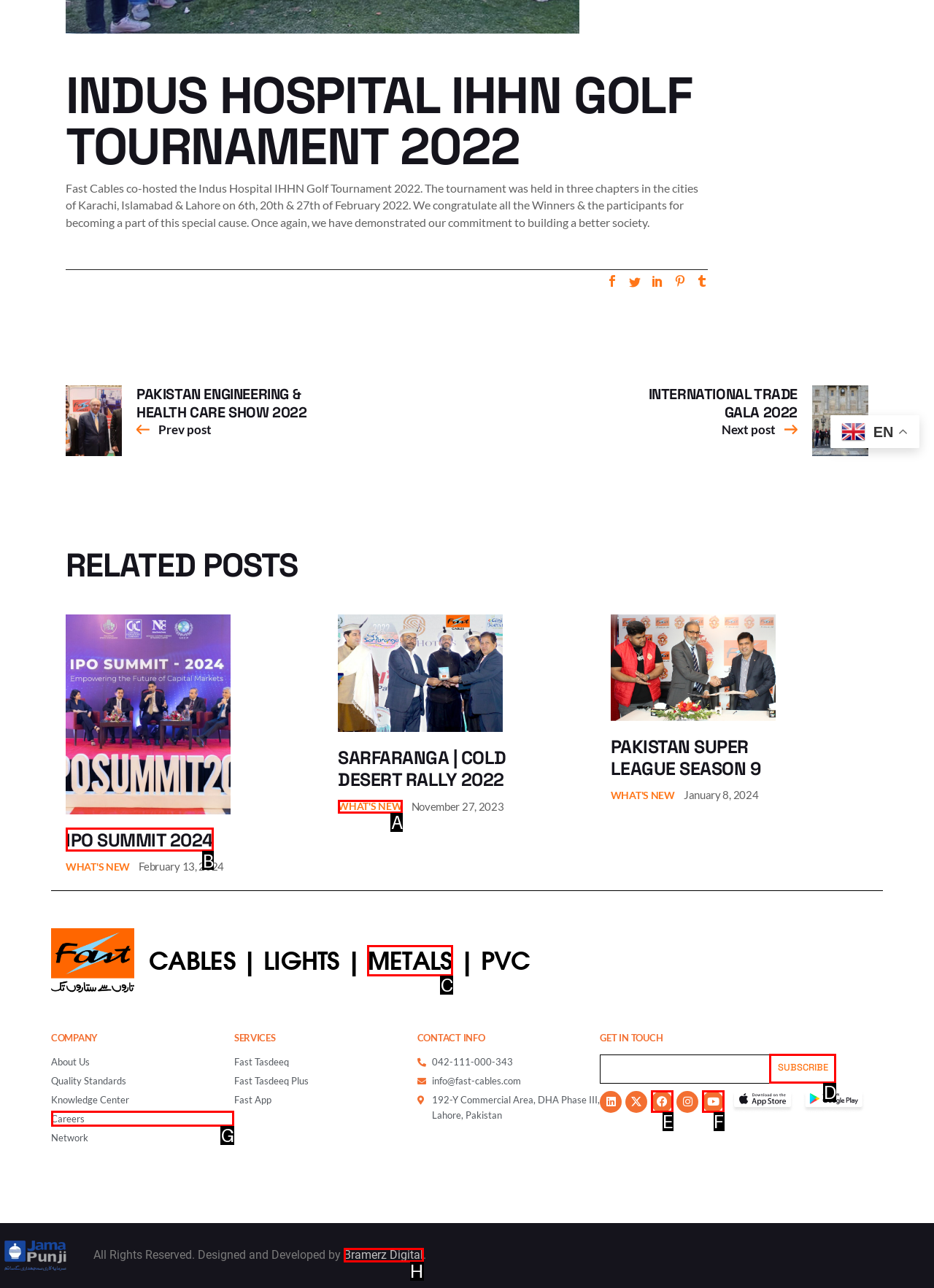Determine which option matches the description: Careers. Answer using the letter of the option.

G